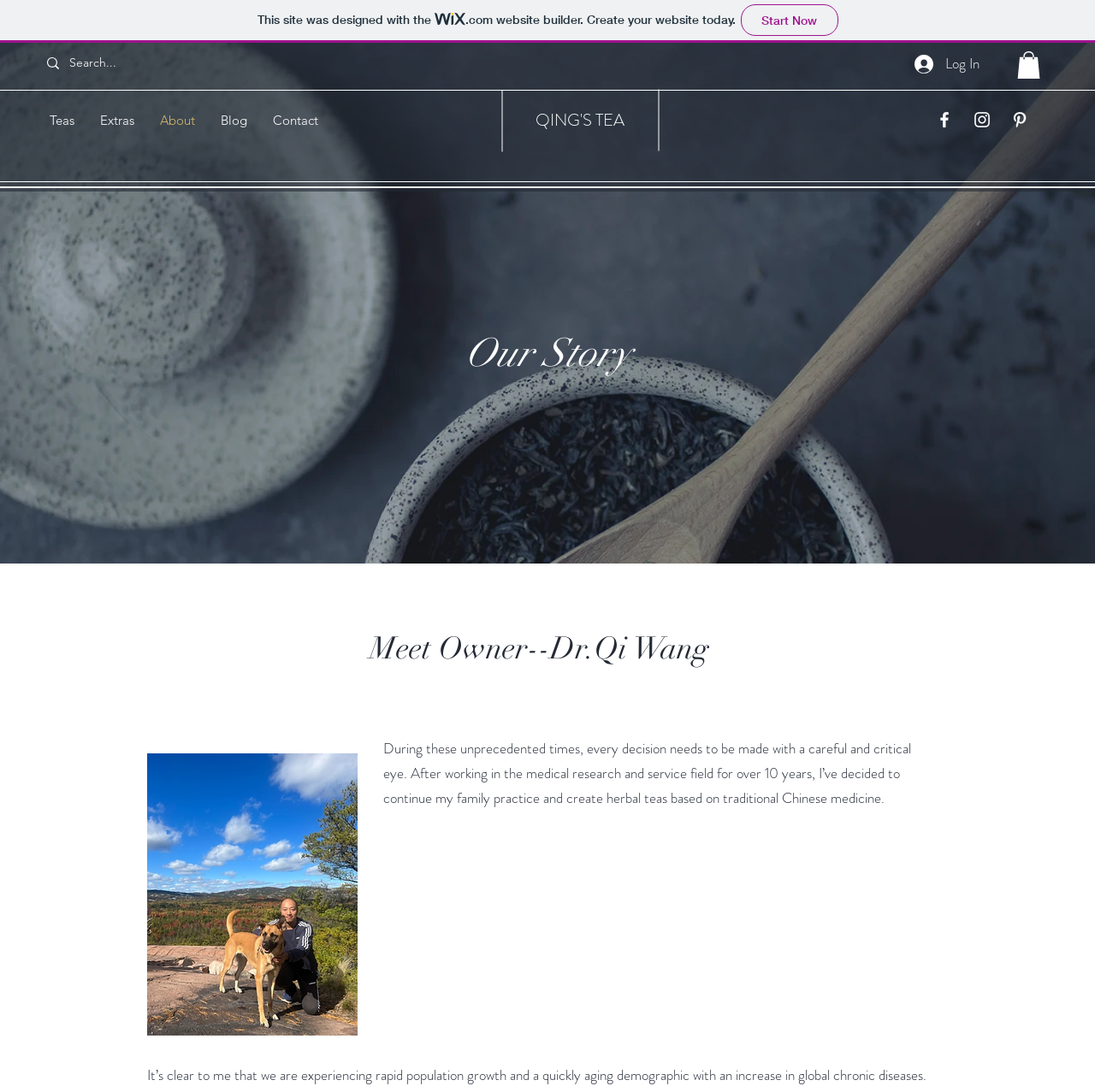Provide a thorough description of the webpage you see.

The webpage is about Qingherbaltea, with a focus on the "About" section. At the top of the page, there is a link to create a website with Wix.com, accompanied by a small Wix logo. Below this, there is a search bar with a magnifying glass icon, where users can input text to search the site.

To the right of the search bar, there are two buttons: "Log In" and another button with no text. Both buttons have small icons. 

The main navigation menu is located below the search bar, with links to "Teas", "Extras", "About", "Blog", and "Contact". 

In the center of the page, there is a large heading that reads "Our Story", followed by a subheading that introduces Dr. Qi Wang, the owner of Qingherbaltea. Below this, there is a large image, likely a screenshot, that takes up most of the page's width.

The main content of the page is a block of text that describes Dr. Wang's background and decision to create herbal teas based on traditional Chinese medicine. The text is divided into two paragraphs, with a small gap in between. 

At the bottom right of the page, there is a social media bar with three links, each represented by a small icon.